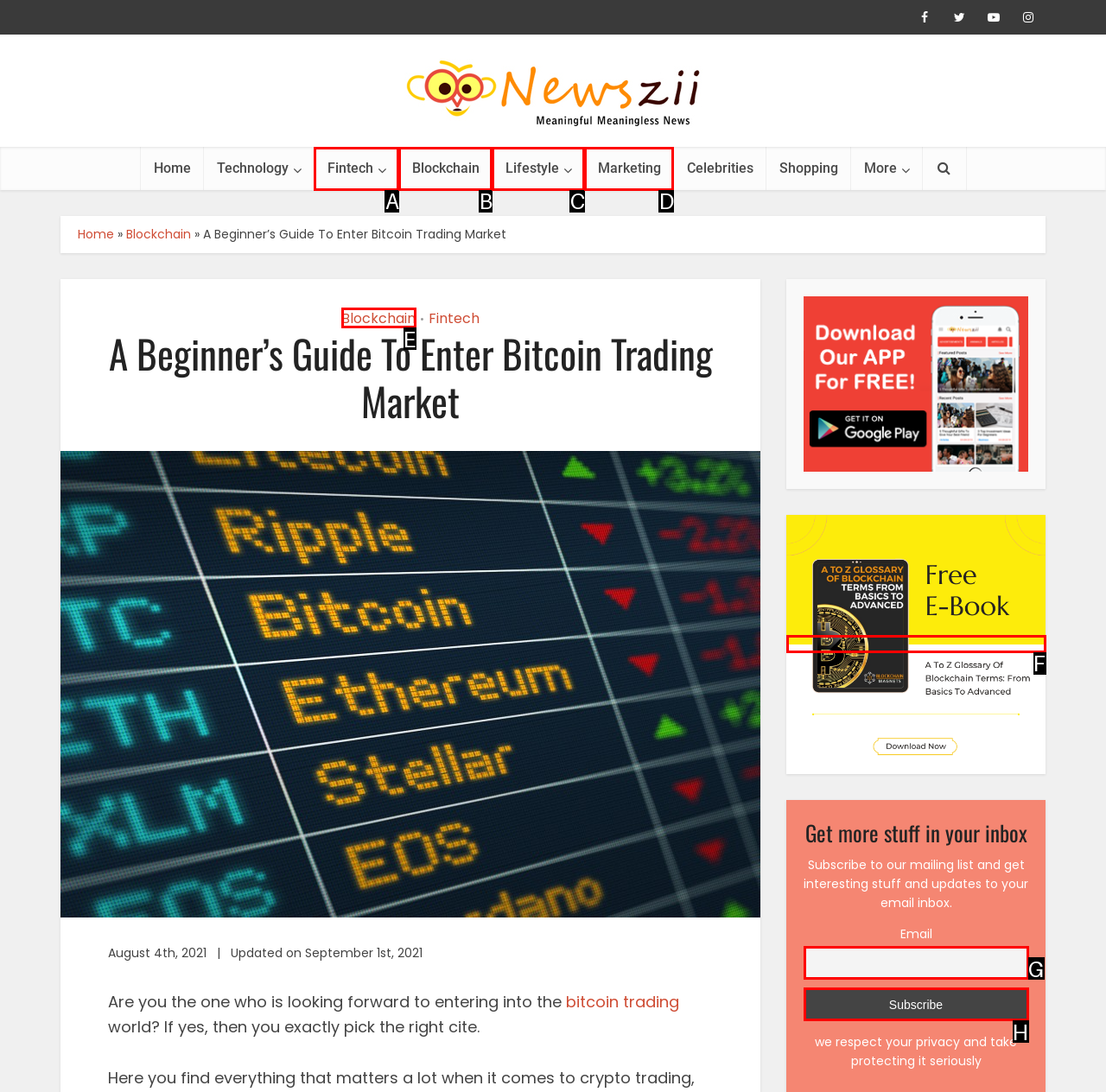What option should you select to complete this task: Click on the 'Subscribe' button? Indicate your answer by providing the letter only.

H